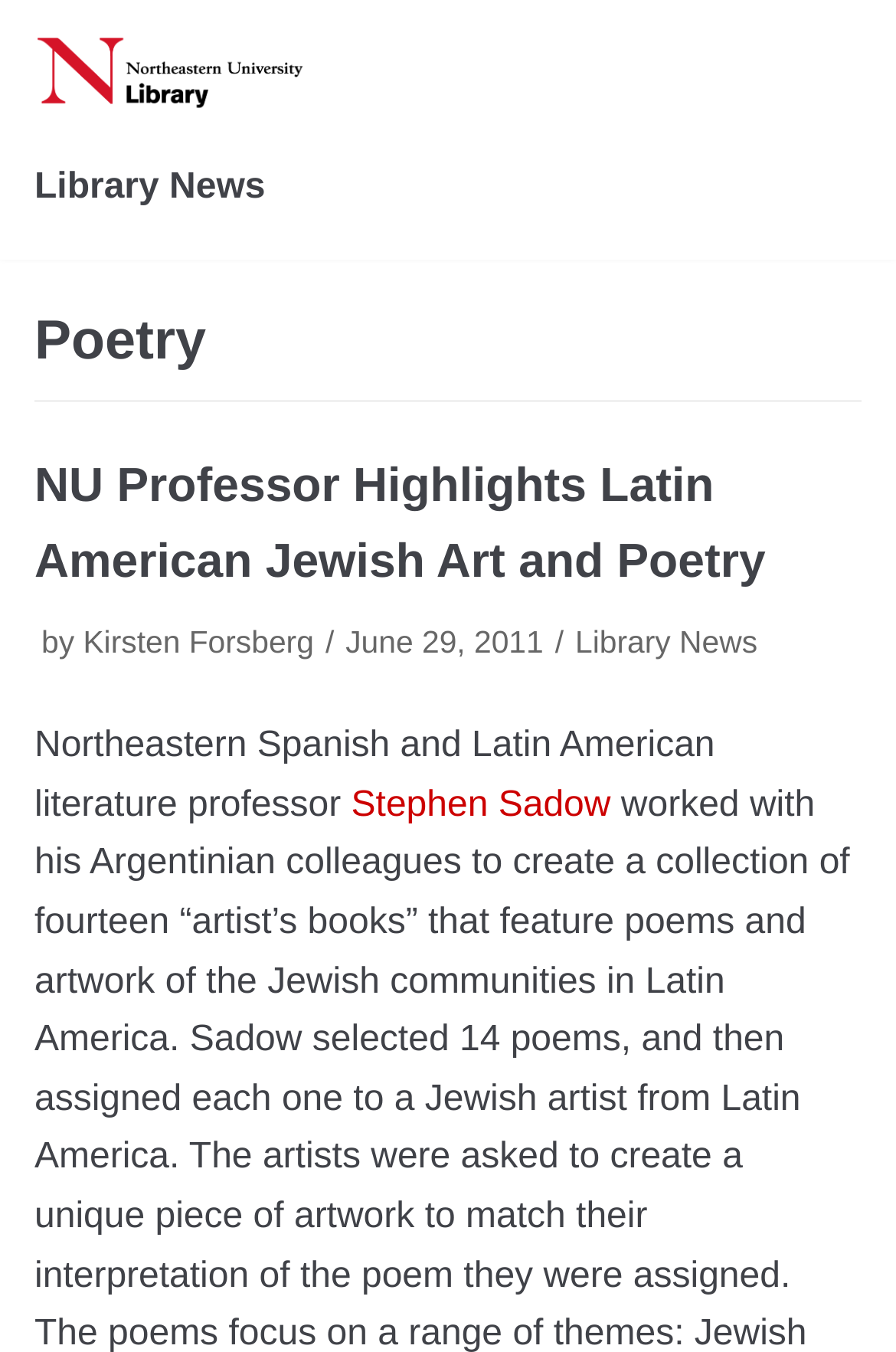Carefully examine the image and provide an in-depth answer to the question: What is the name of the professor mentioned in the article?

I found the professor's name by looking at the text which mentions 'Northeastern Spanish and Latin American literature professor' and then it says 'Stephen Sadow'.